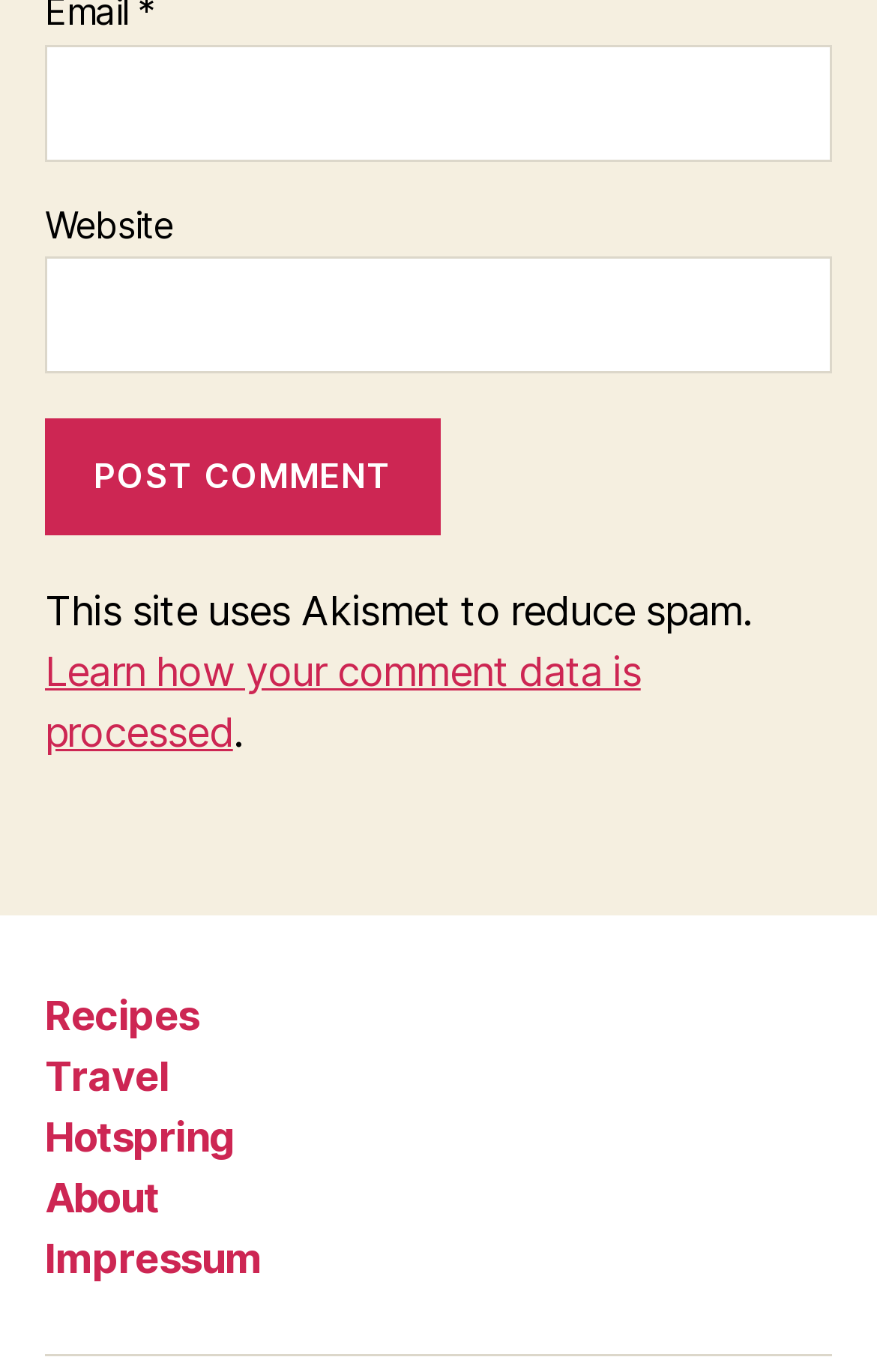Identify the bounding box coordinates for the element you need to click to achieve the following task: "Go to About page". The coordinates must be four float values ranging from 0 to 1, formatted as [left, top, right, bottom].

[0.051, 0.856, 0.181, 0.891]